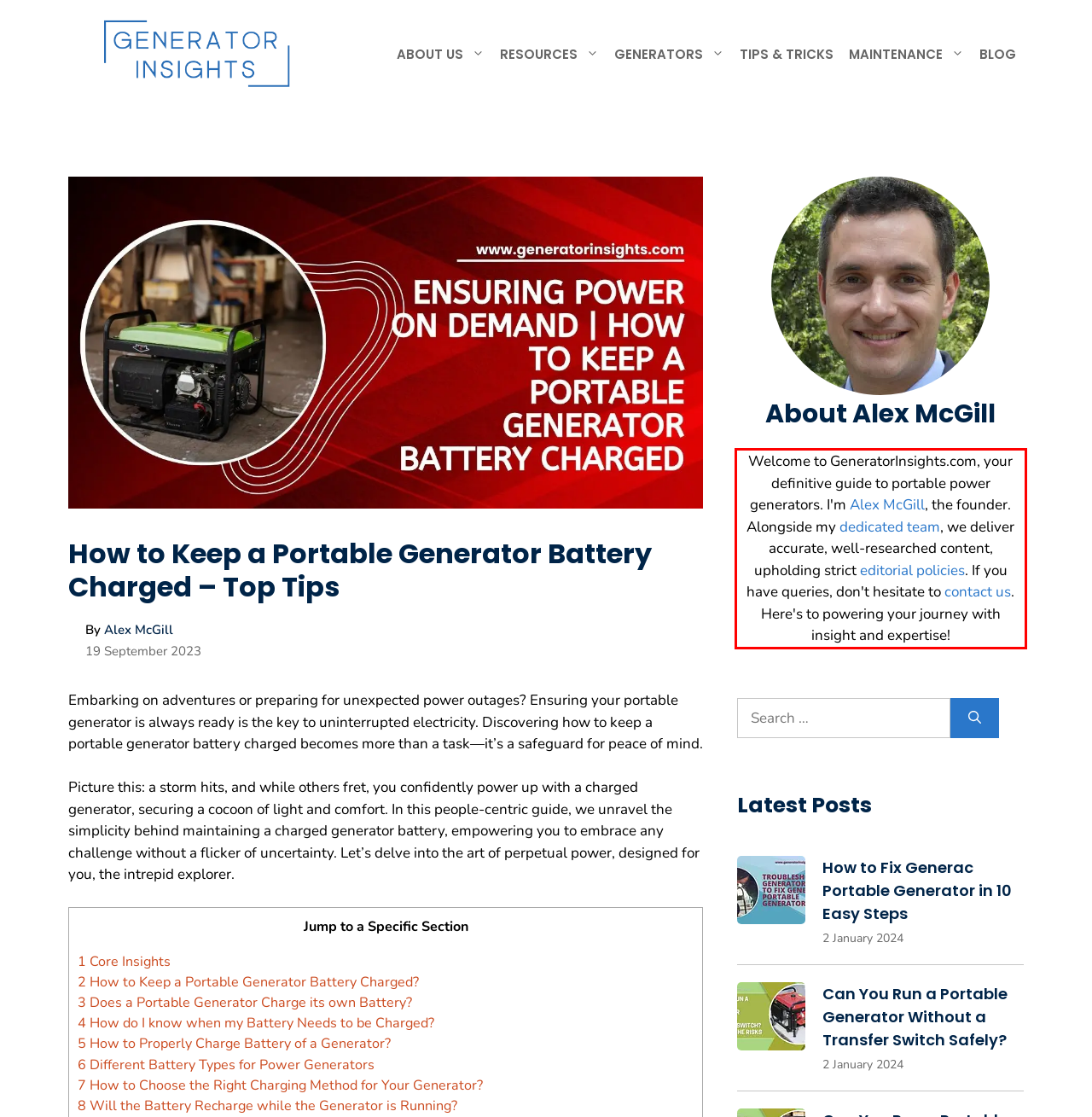You have a screenshot of a webpage with a UI element highlighted by a red bounding box. Use OCR to obtain the text within this highlighted area.

Welcome to GeneratorInsights.com, your definitive guide to portable power generators. I'm Alex McGill, the founder. Alongside my dedicated team, we deliver accurate, well-researched content, upholding strict editorial policies. If you have queries, don't hesitate to contact us. Here's to powering your journey with insight and expertise!